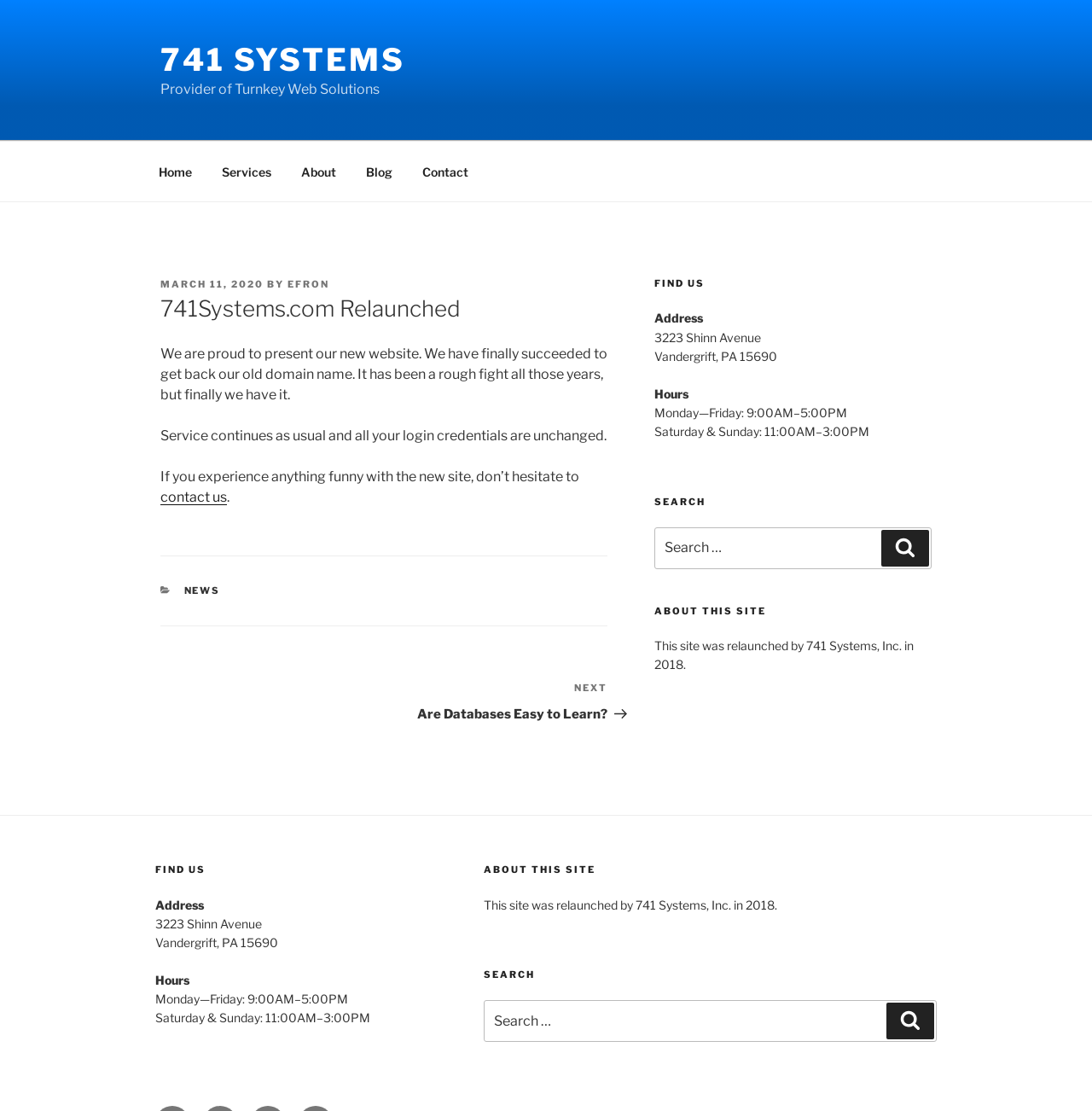Pinpoint the bounding box coordinates of the clickable element to carry out the following instruction: "Click on the 'Home' link."

[0.131, 0.136, 0.189, 0.173]